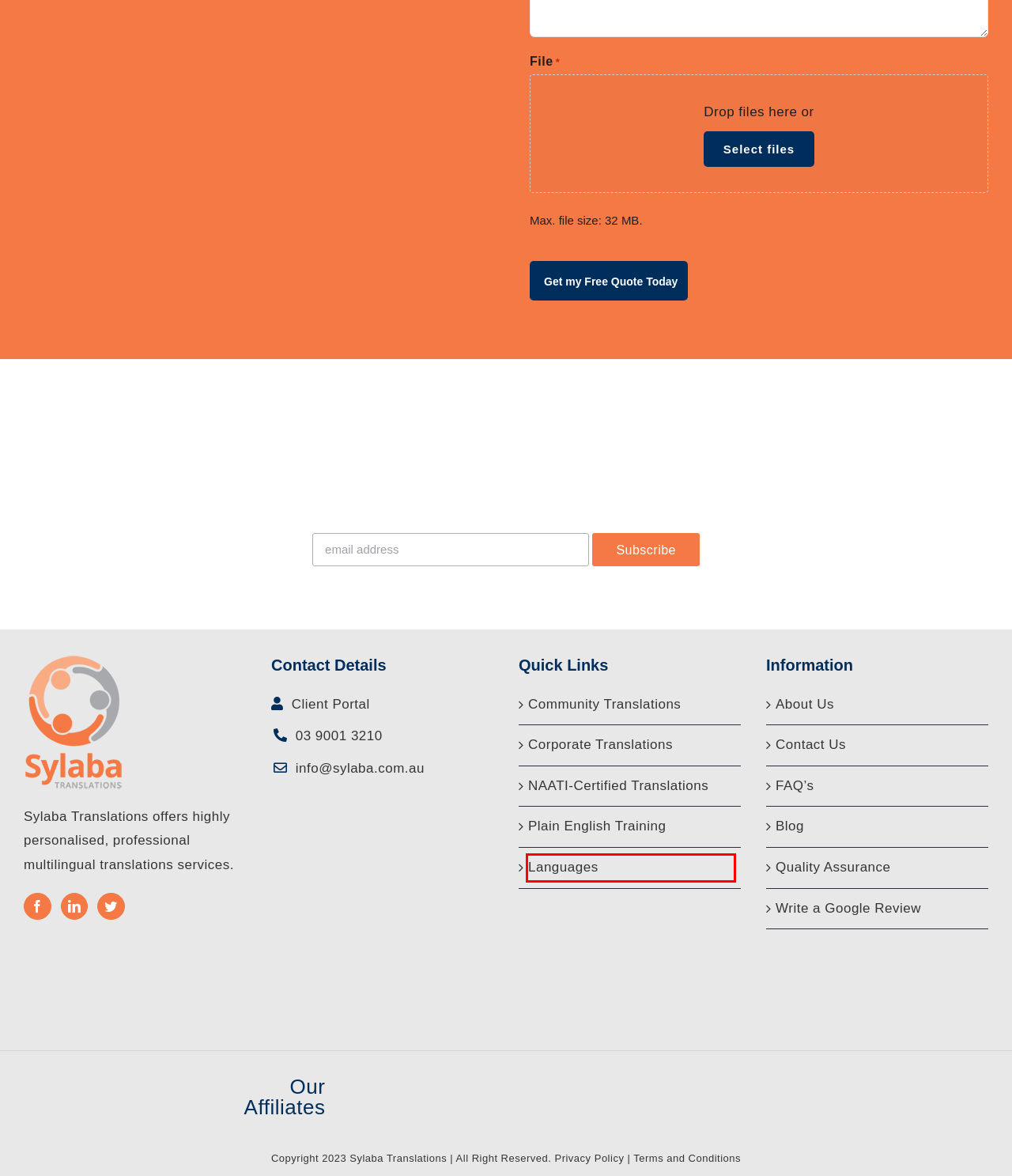Look at the screenshot of a webpage with a red bounding box and select the webpage description that best corresponds to the new page after clicking the element in the red box. Here are the options:
A. Translation Quality Control Services | Sylaba
B. Plain English Training | Sylaba Translations
C. Expert Language Translation Services in Australia | Sylaba
D. Community Translation Services in Melbourne | Sylaba
E. Translations Blog | Sylaba Translations, Melbourne Australia
F. How We Work As Certified Translator | Sylaba Translations
G. Privacy Policy - Sylaba Translations
H. Website Terms and Conditions - Sylaba Translations

C